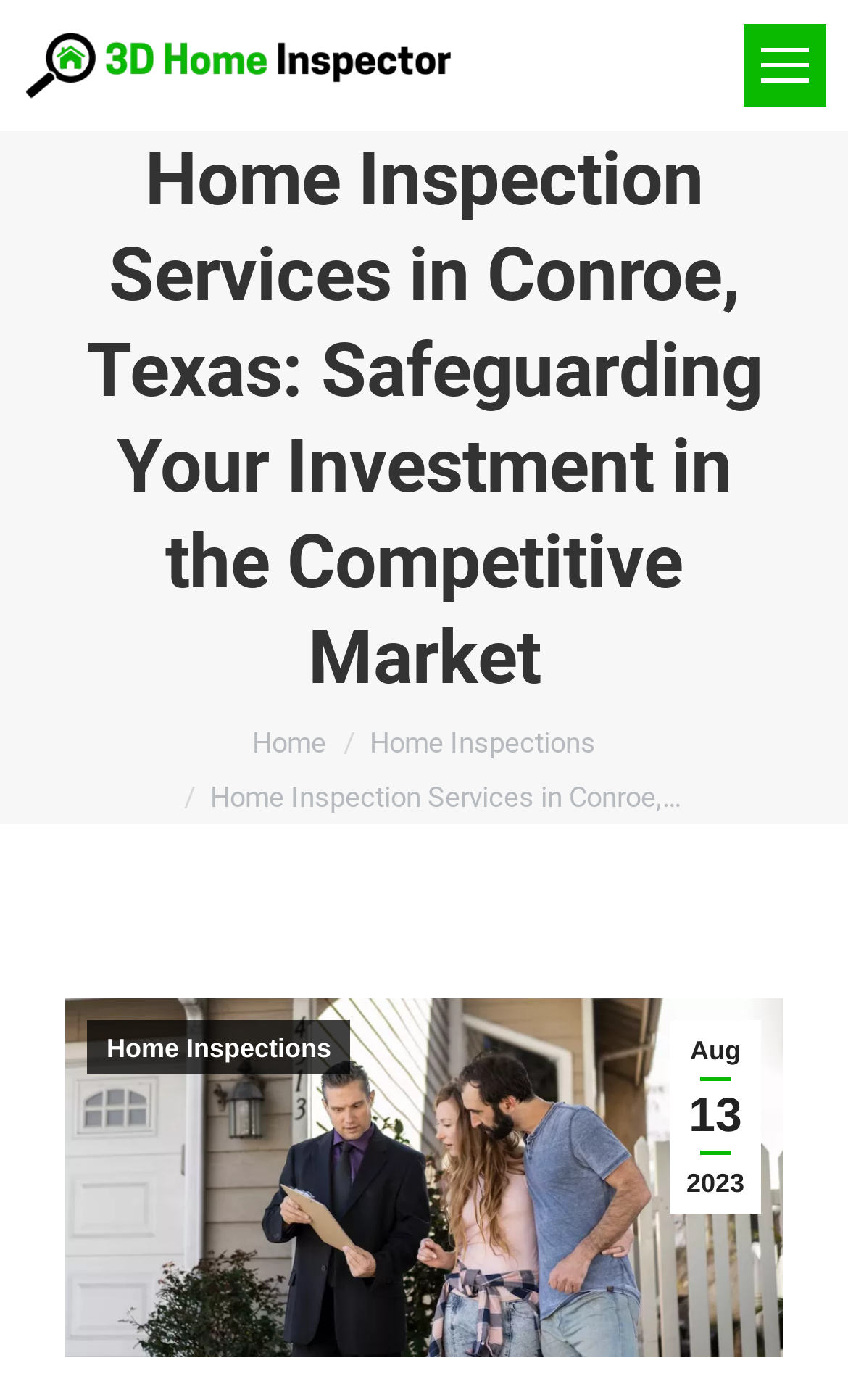Determine the main heading text of the webpage.

Home Inspection Services in Conroe, Texas: Safeguarding Your Investment in the Competitive Market